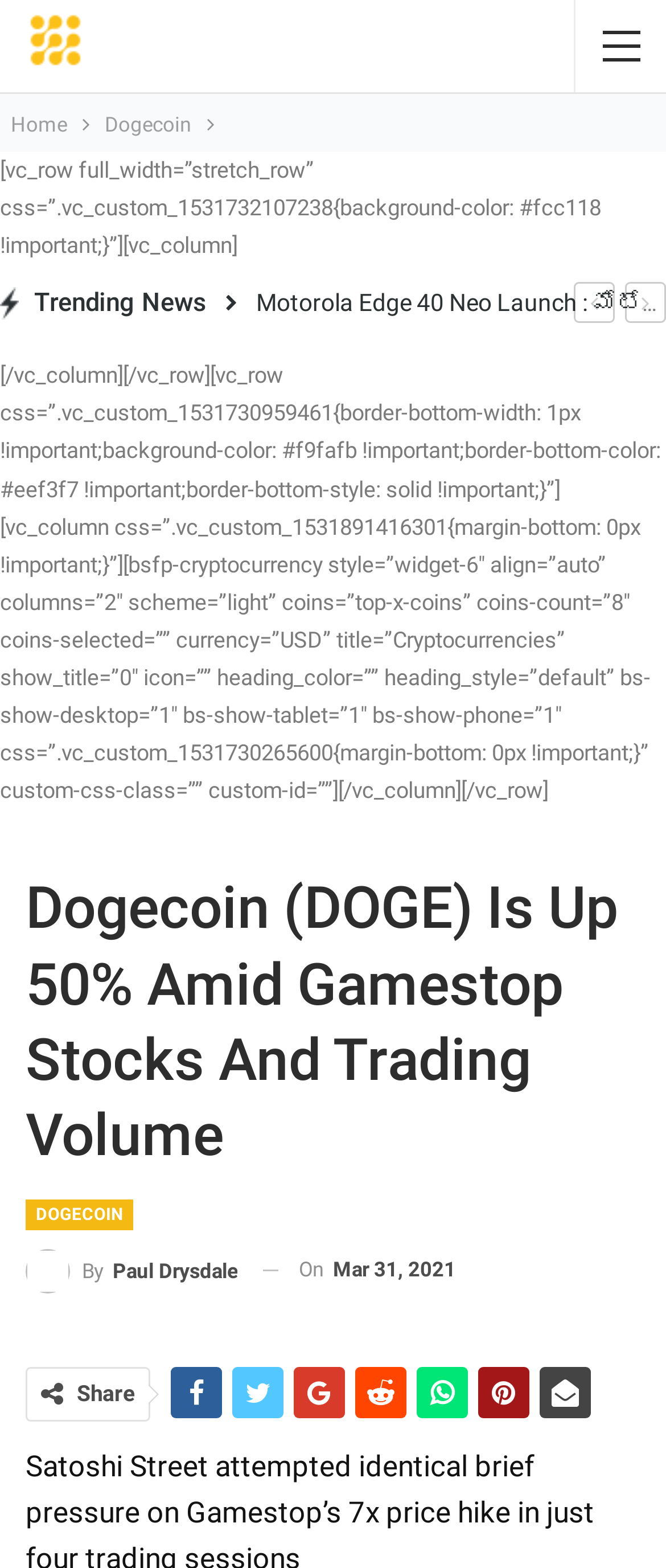Who is the author of the article?
Provide a detailed answer to the question using information from the image.

The link 'By Paul Drysdale' is present below the heading, indicating that Paul Drysdale is the author of the article.